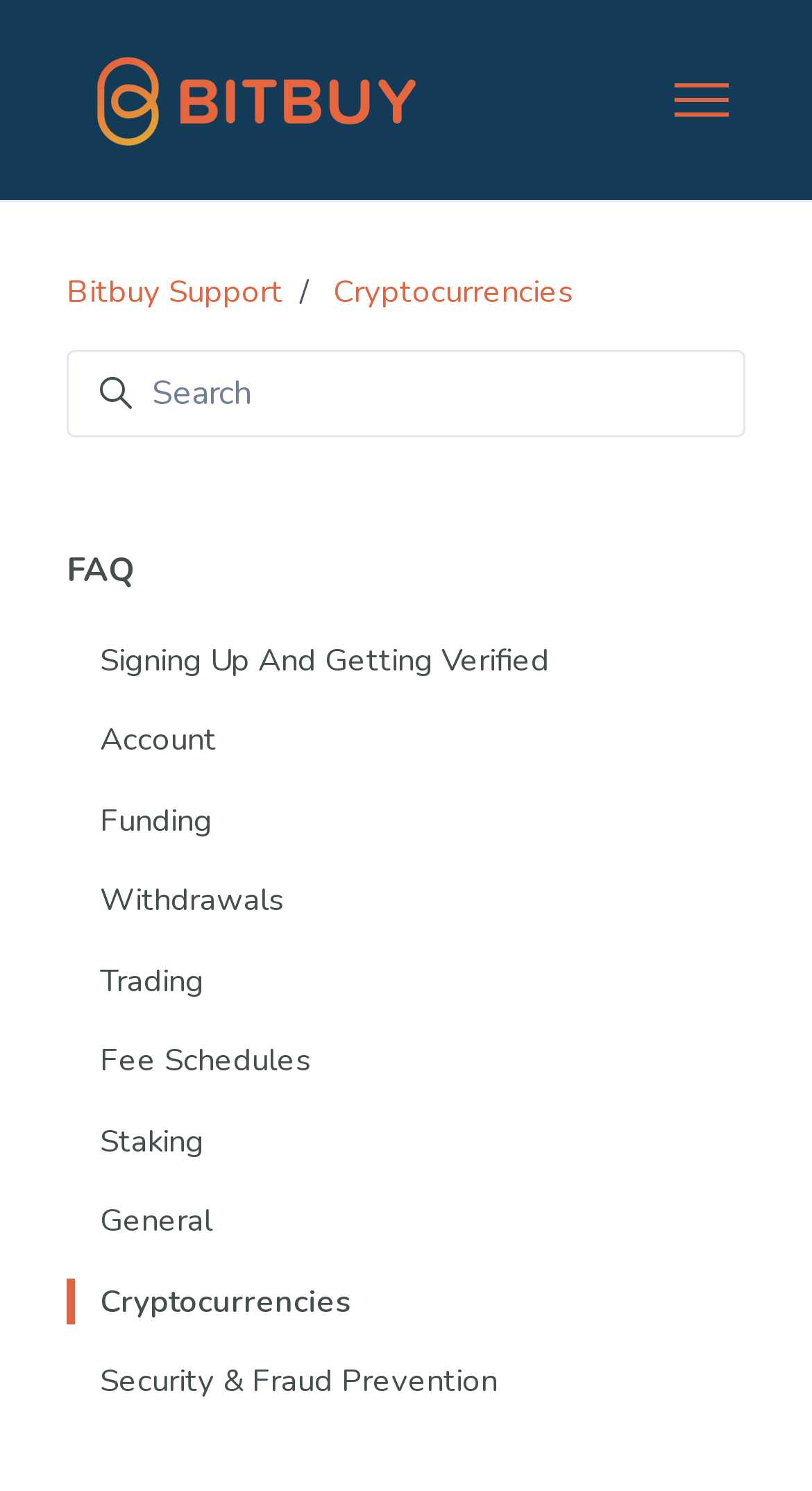What is the purpose of the search box?
Answer the question using a single word or phrase, according to the image.

To search the support center